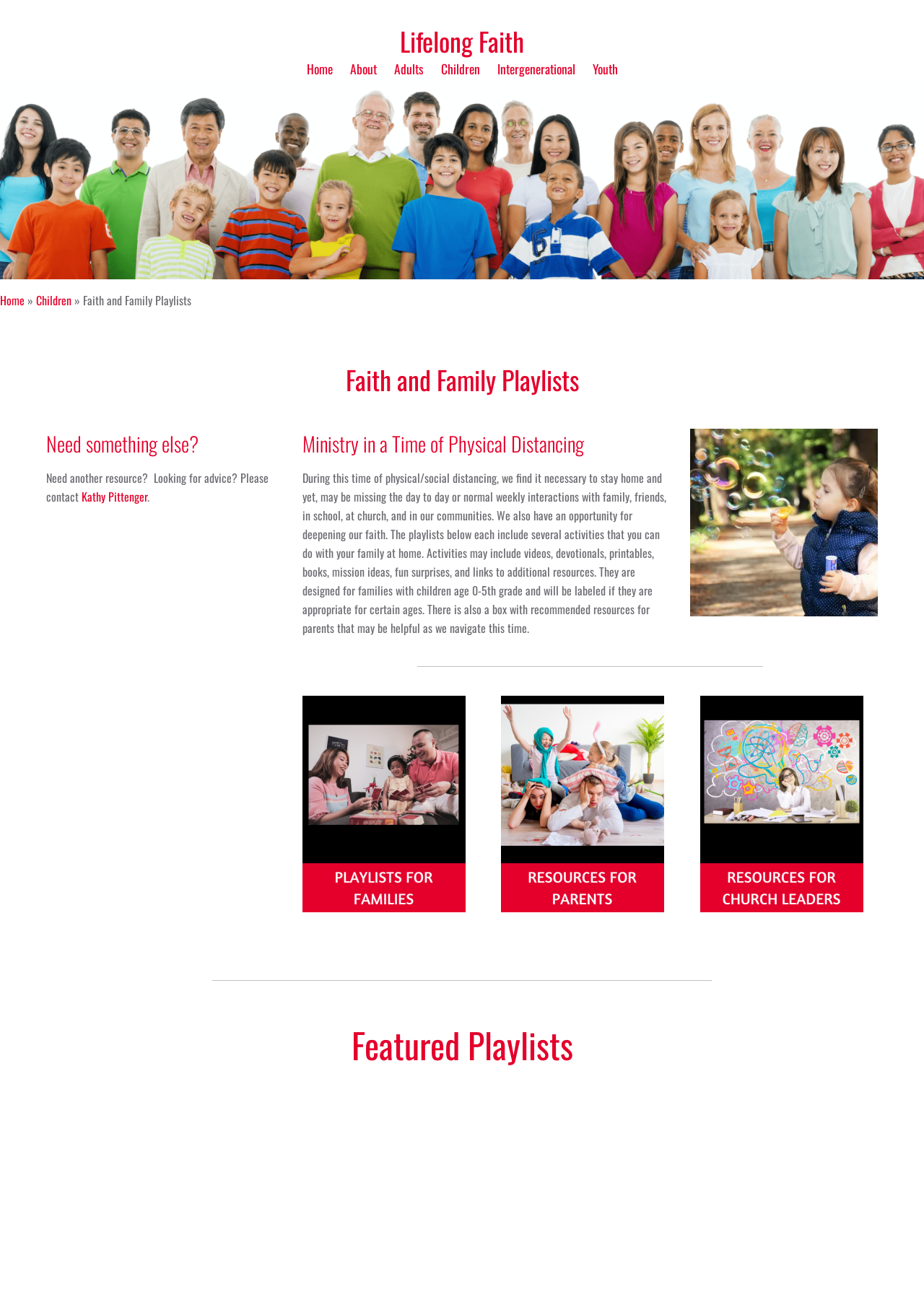Identify the coordinates of the bounding box for the element that must be clicked to accomplish the instruction: "Click on the 'Kids Min Resources for Leaders' link".

[0.758, 0.535, 0.935, 0.701]